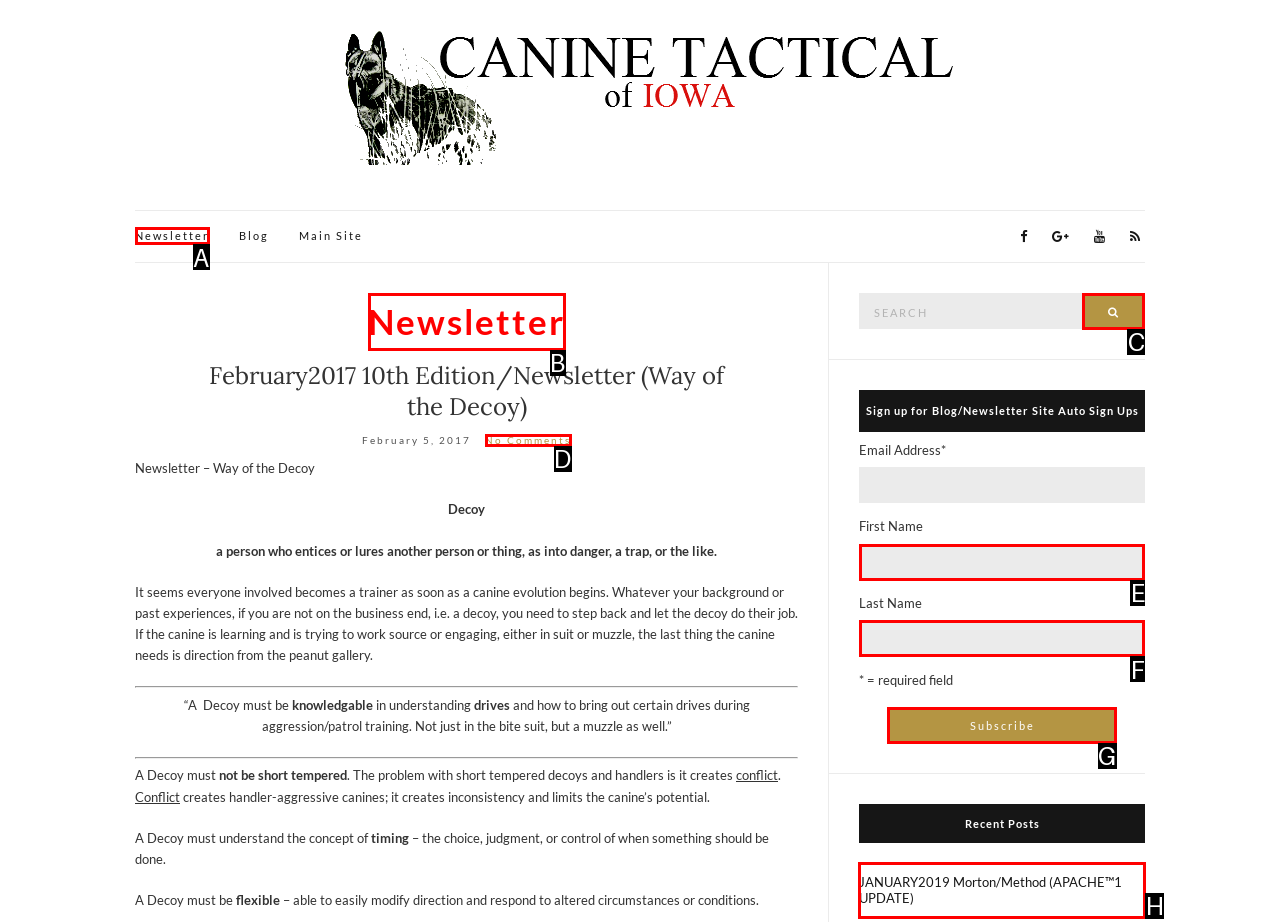Tell me which one HTML element I should click to complete the following instruction: Read the recent post 'JANUARY2019 Morton/Method (APACHE™1 UPDATE)'
Answer with the option's letter from the given choices directly.

H